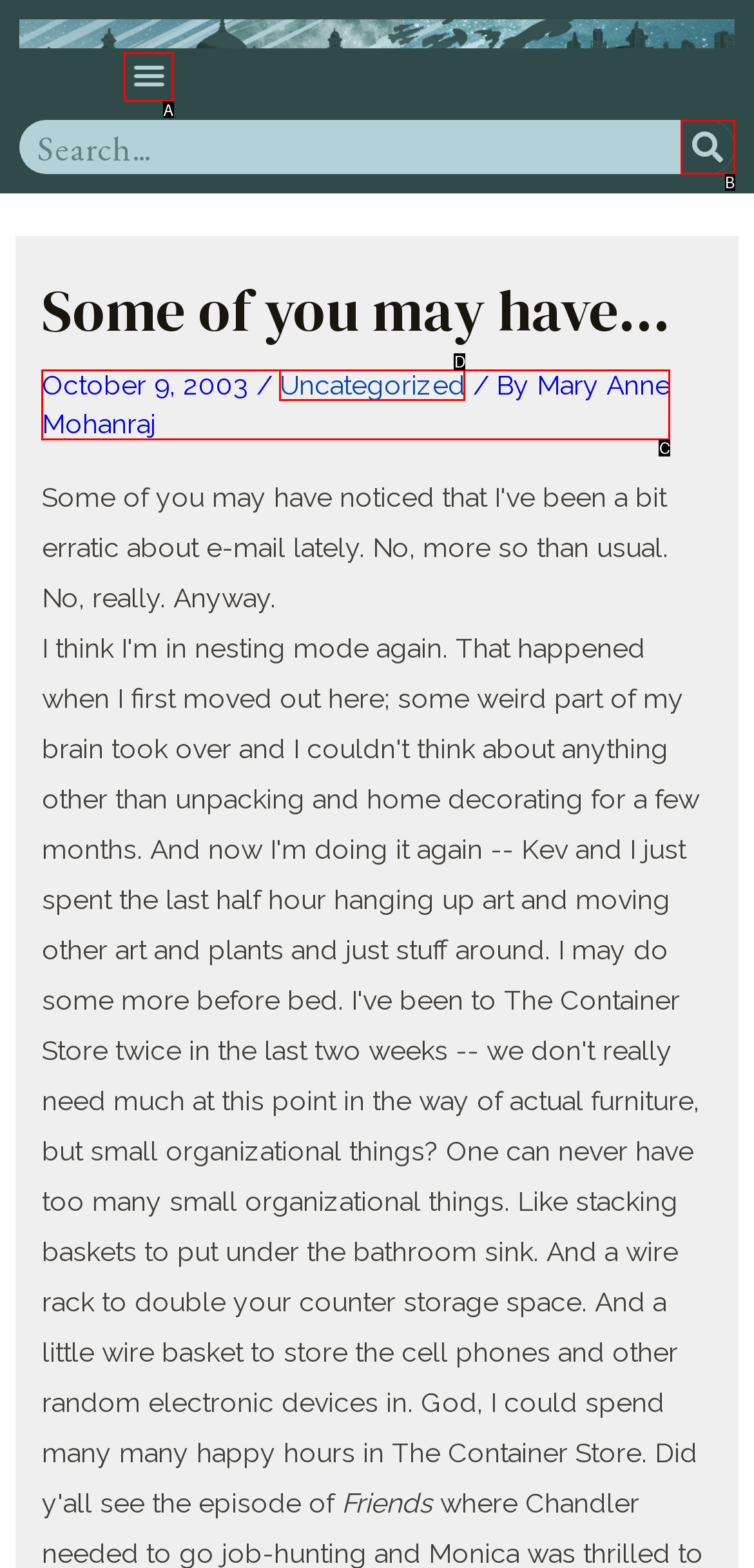Given the description: Search, identify the matching option. Answer with the corresponding letter.

B